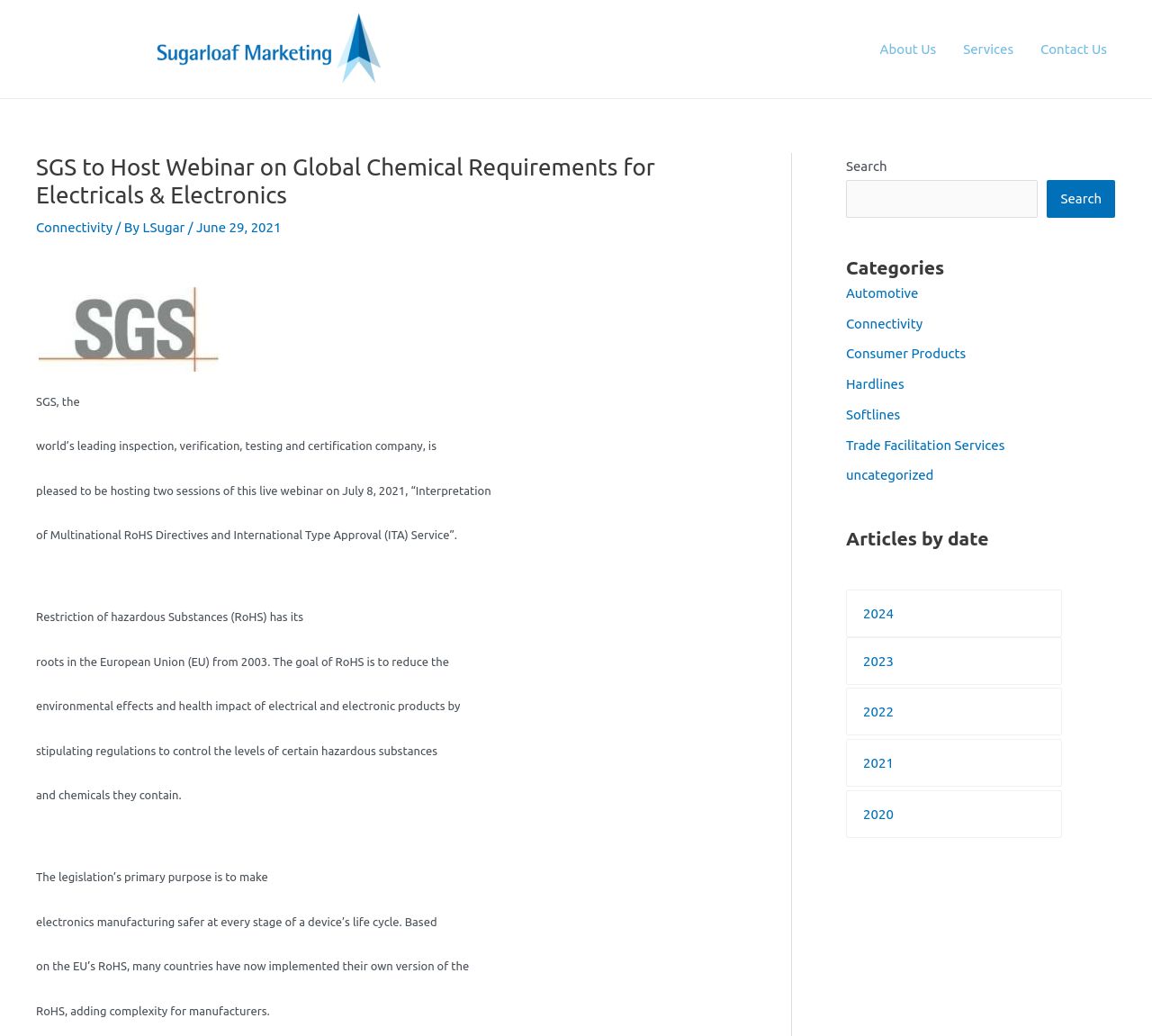Please find the main title text of this webpage.

SGS to Host Webinar on Global Chemical Requirements for Electricals & Electronics